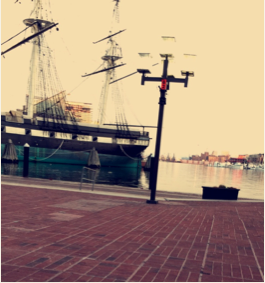Using a single word or phrase, answer the following question: 
What is reflected in the calm waters?

The ship and surroundings